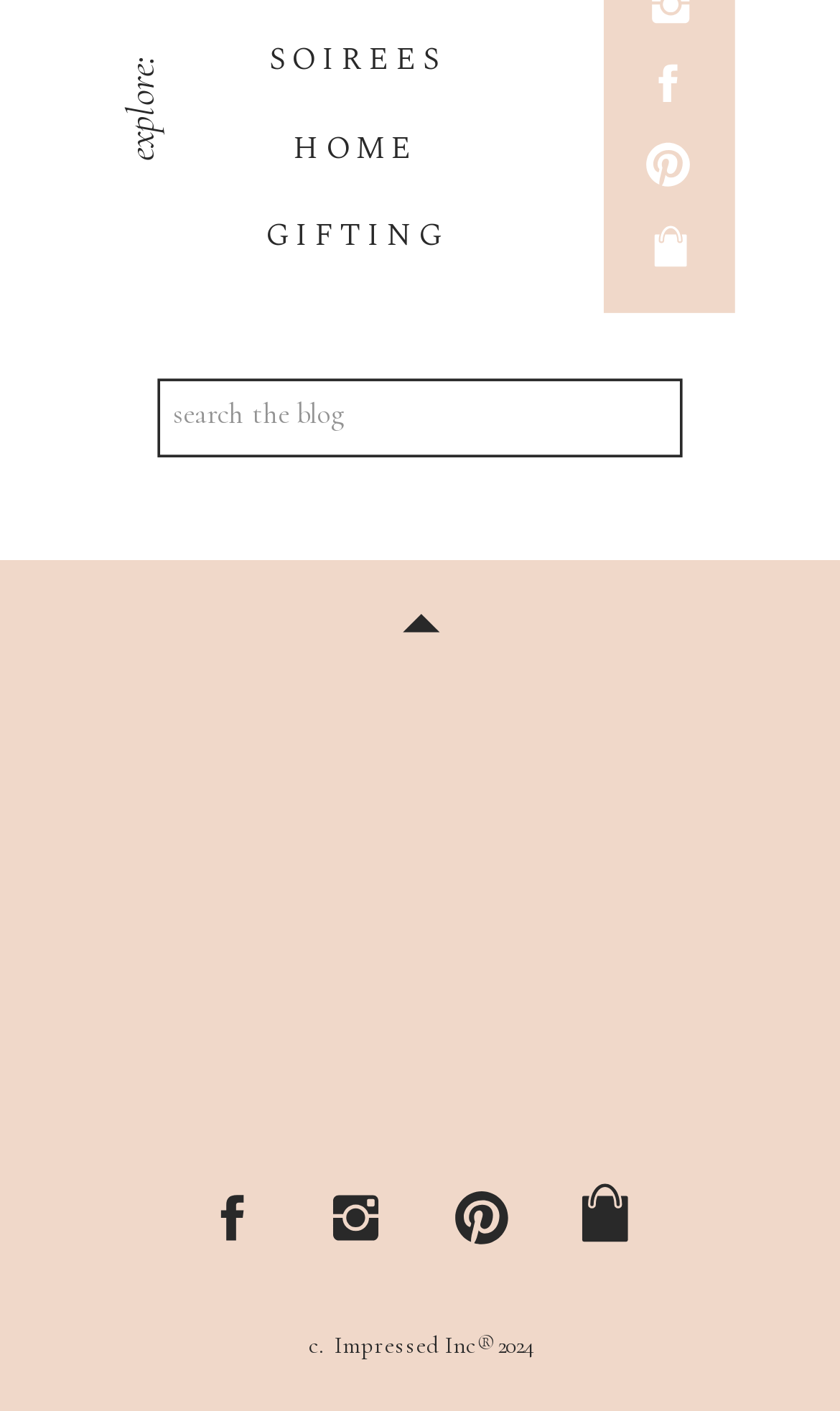What is the theme of the webpage?
Based on the content of the image, thoroughly explain and answer the question.

The webpage has a prominent heading 'GIFTING' which suggests that the theme of the webpage is related to gifting or gift ideas.